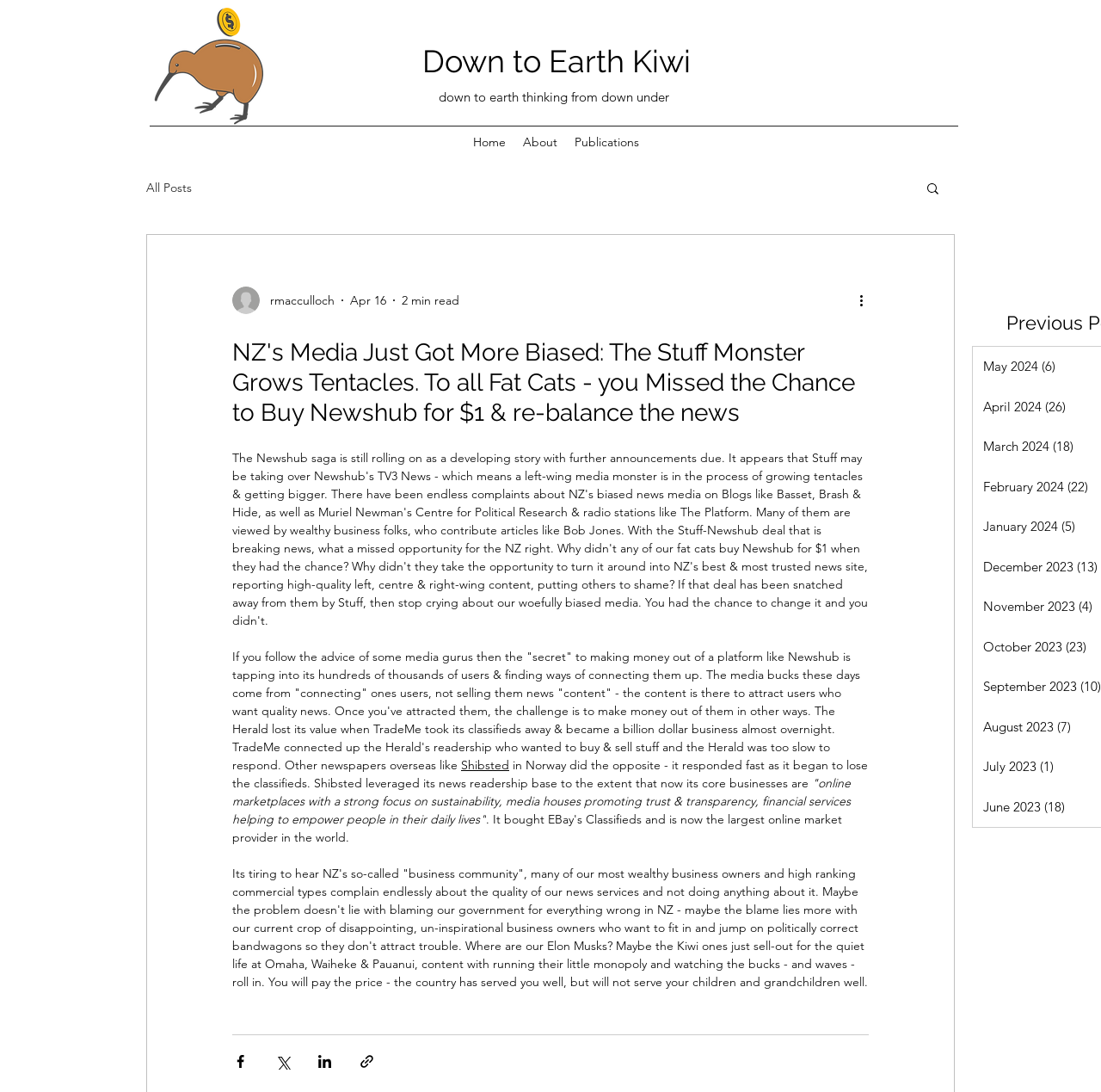Extract the bounding box of the UI element described as: "Down to Earth Kiwi".

[0.383, 0.039, 0.627, 0.072]